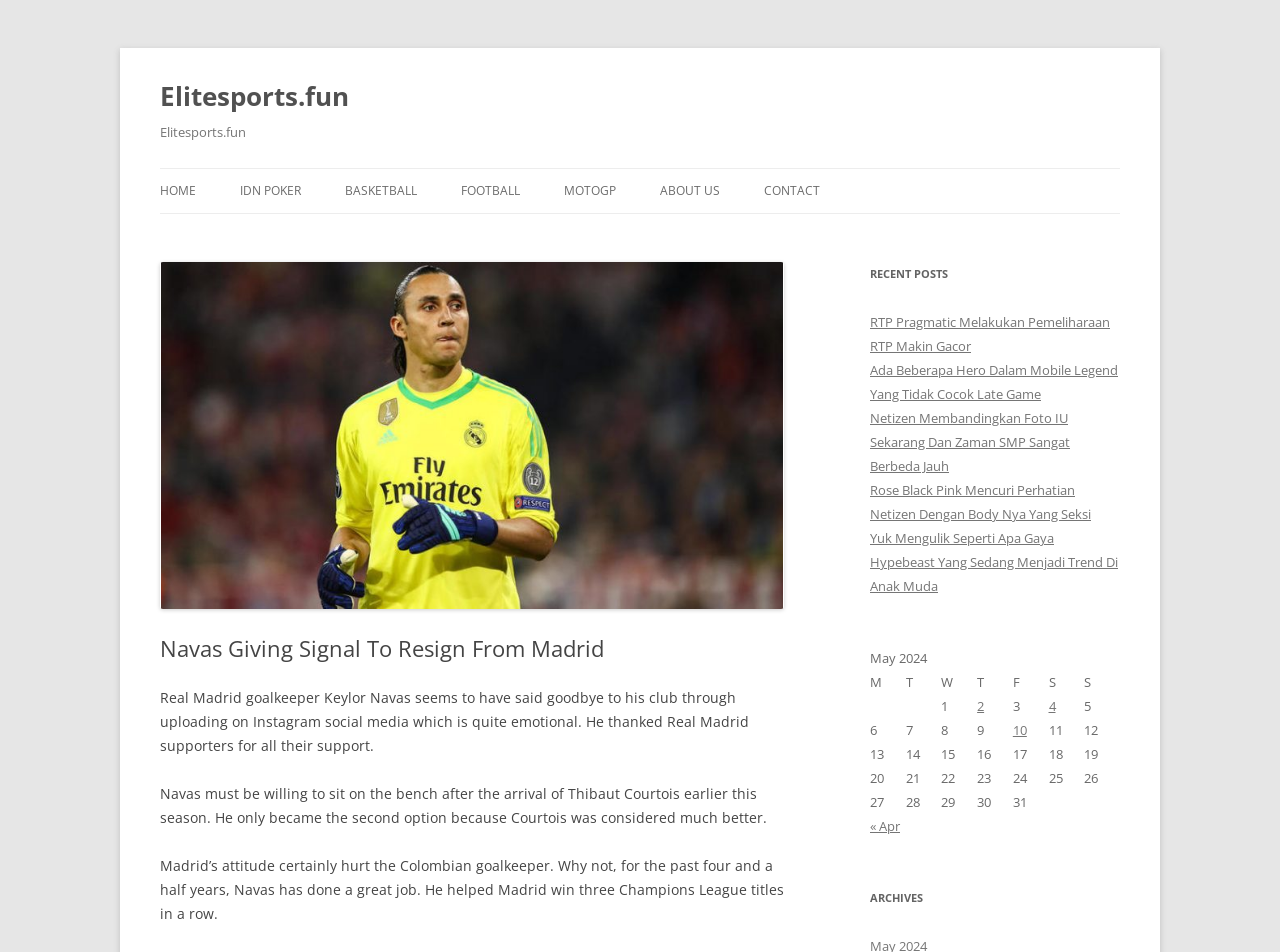Find the bounding box coordinates for the area that must be clicked to perform this action: "View recent posts".

[0.68, 0.276, 0.875, 0.301]